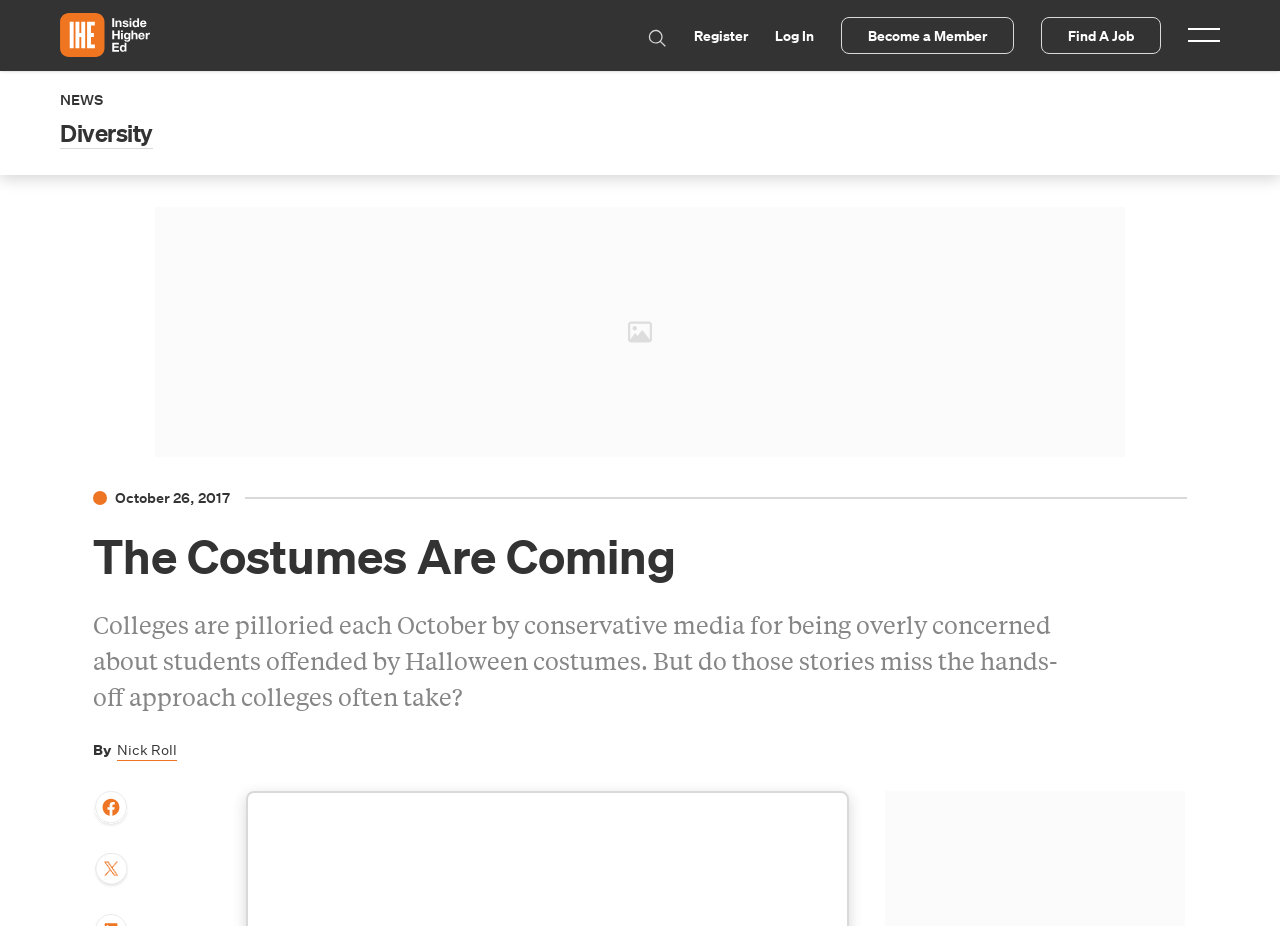Based on the image, please respond to the question with as much detail as possible:
How many navigation links are available at the top?

I found the navigation links by looking at the link elements with the contents 'Home', 'Search', 'NEWS', 'Diversity', and 'Become a Member' which are located at the top of the webpage.